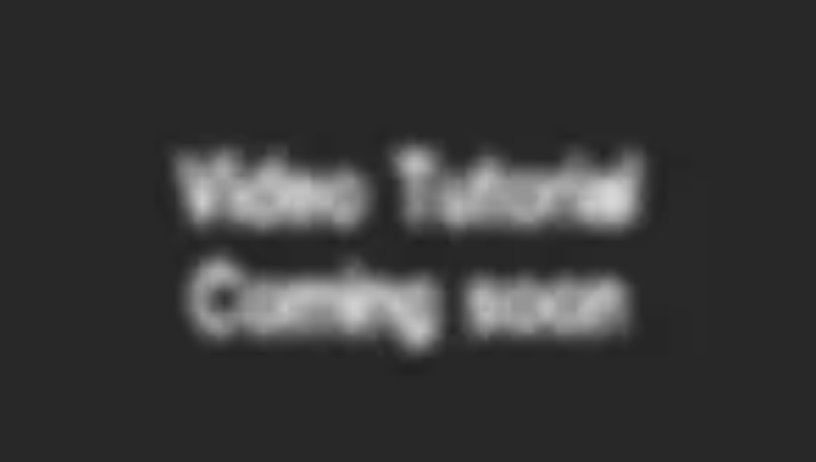Construct a detailed narrative about the image.

The image features a graphic displaying the text "Video Tutorial Coming Soon," set against a dark background. This visual suggests that viewers can anticipate future educational content related to the project. The context implies that the upcoming video will likely cover topics such as importing components, utilizing interactive features, or integrating specific assets into projects. This teaser invites users to stay tuned for detailed guidance to enhance their skills and project development regarding the mini rover and interacting with sand assets.